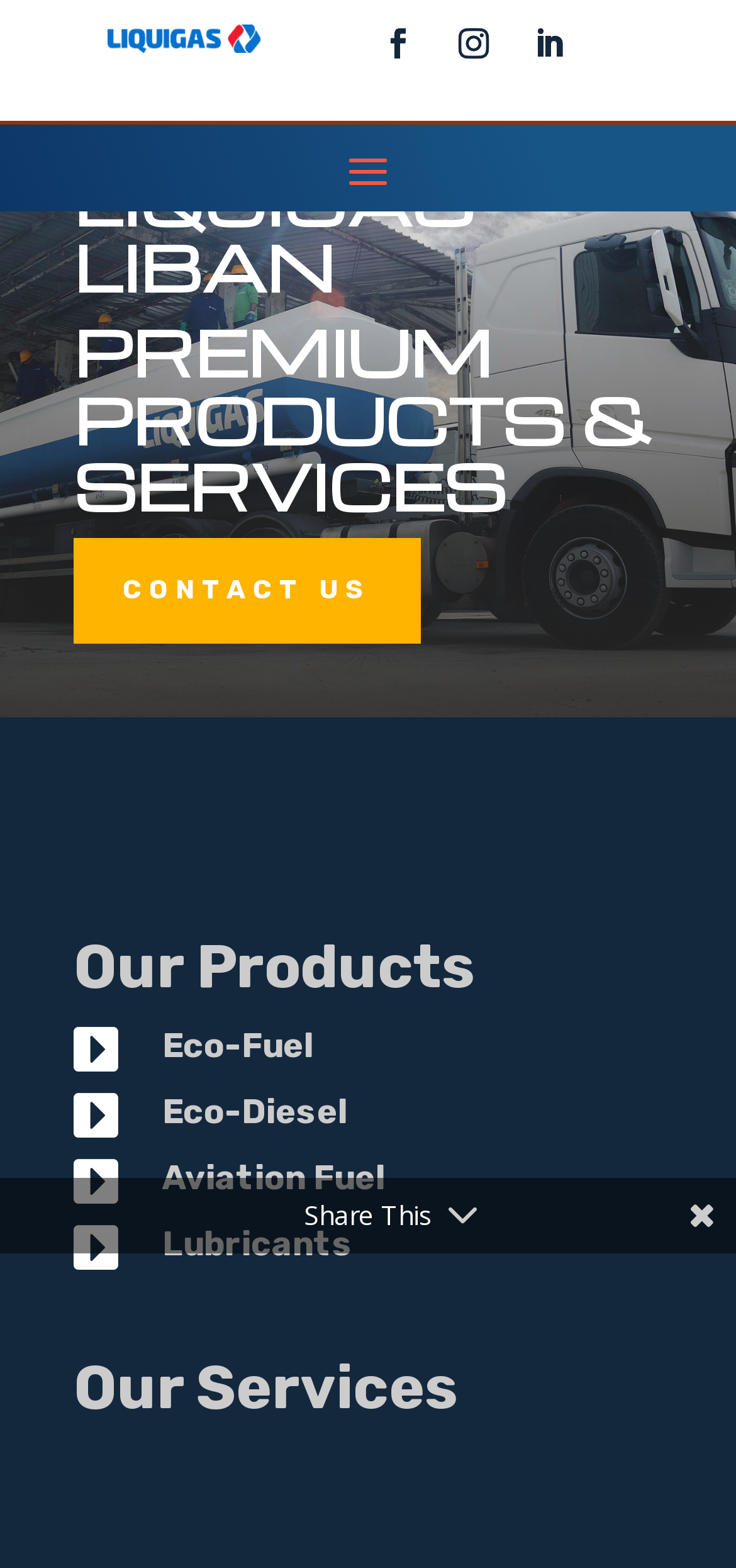Calculate the bounding box coordinates for the UI element based on the following description: "Follow". Ensure the coordinates are four float numbers between 0 and 1, i.e., [left, top, right, bottom].

[0.705, 0.008, 0.787, 0.046]